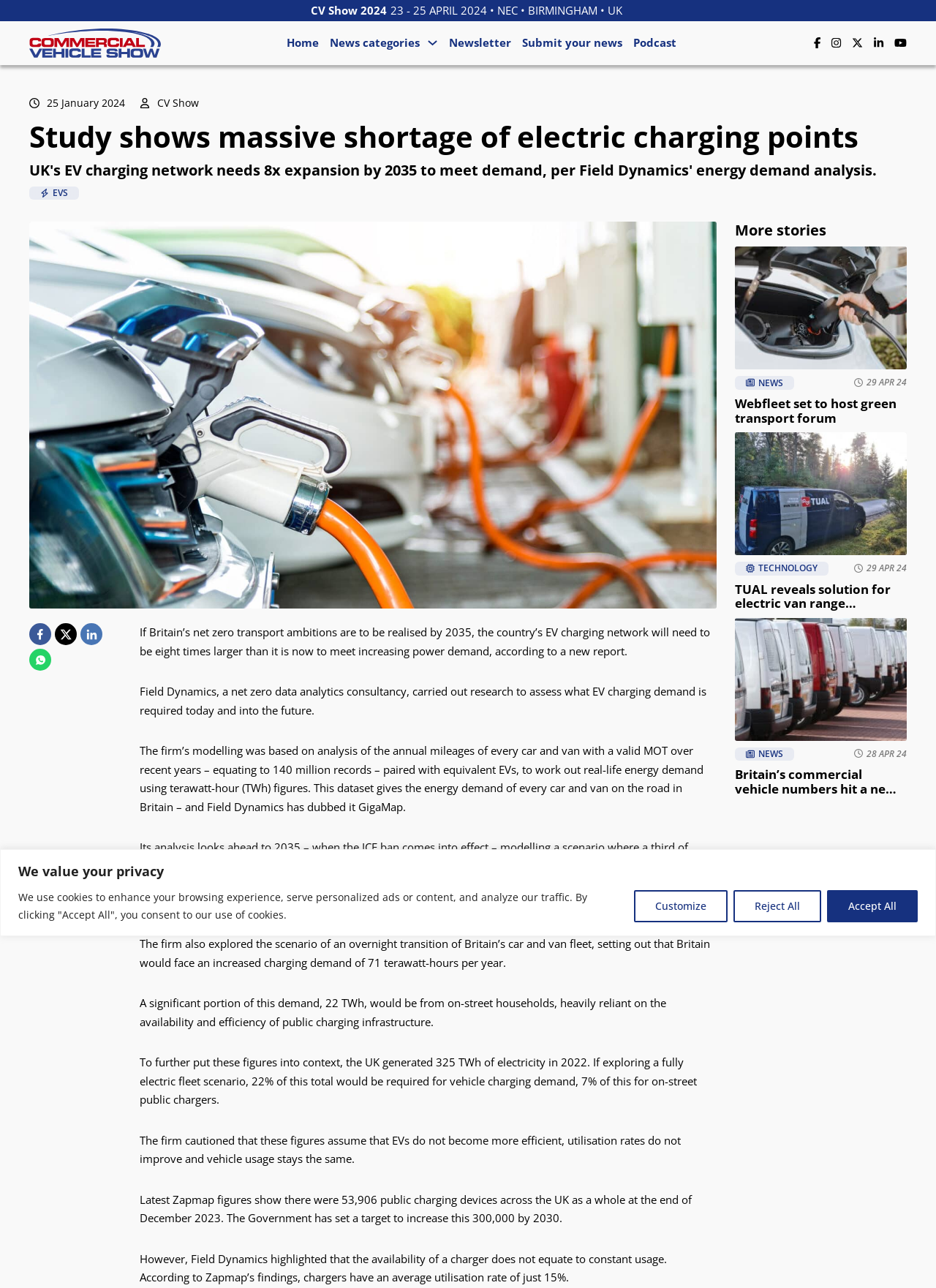Please identify the bounding box coordinates of the element I need to click to follow this instruction: "Open the search form".

None